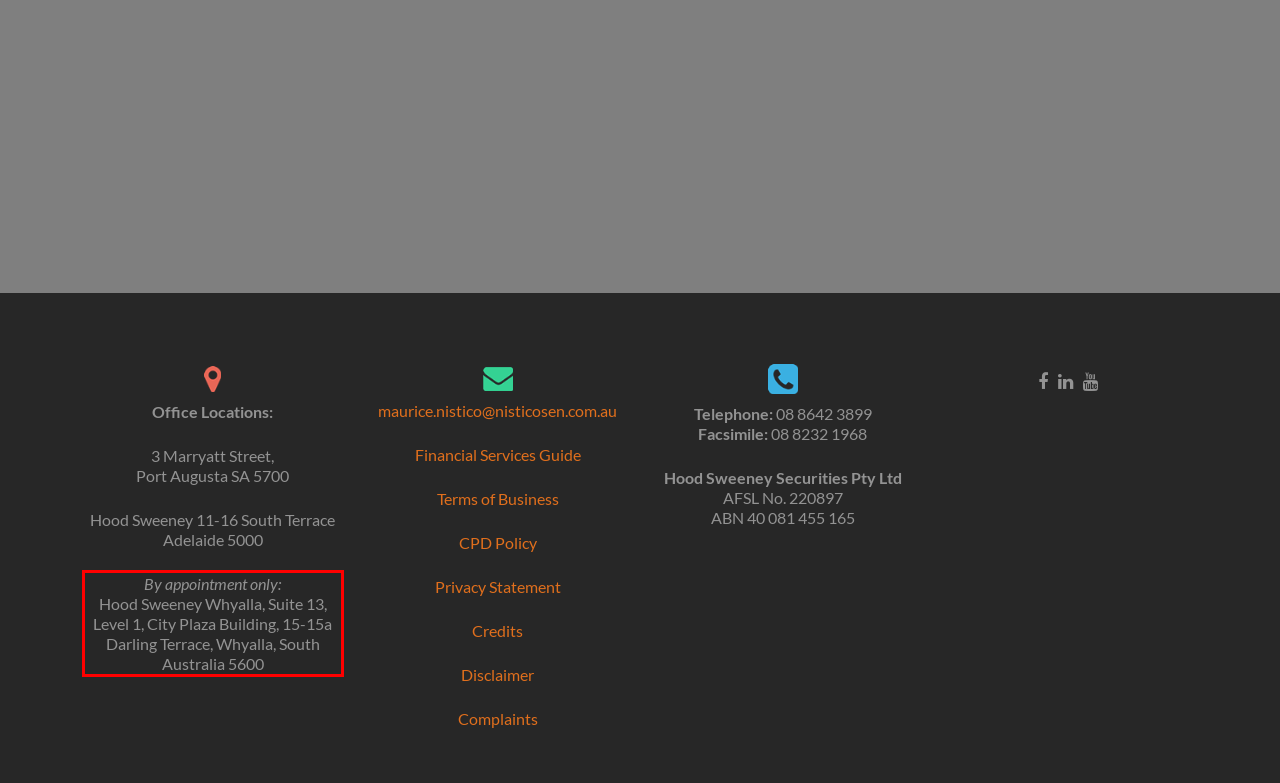Using the webpage screenshot, recognize and capture the text within the red bounding box.

By appointment only: Hood Sweeney Whyalla, Suite 13, Level 1, City Plaza Building, 15-15a Darling Terrace, Whyalla, South Australia 5600